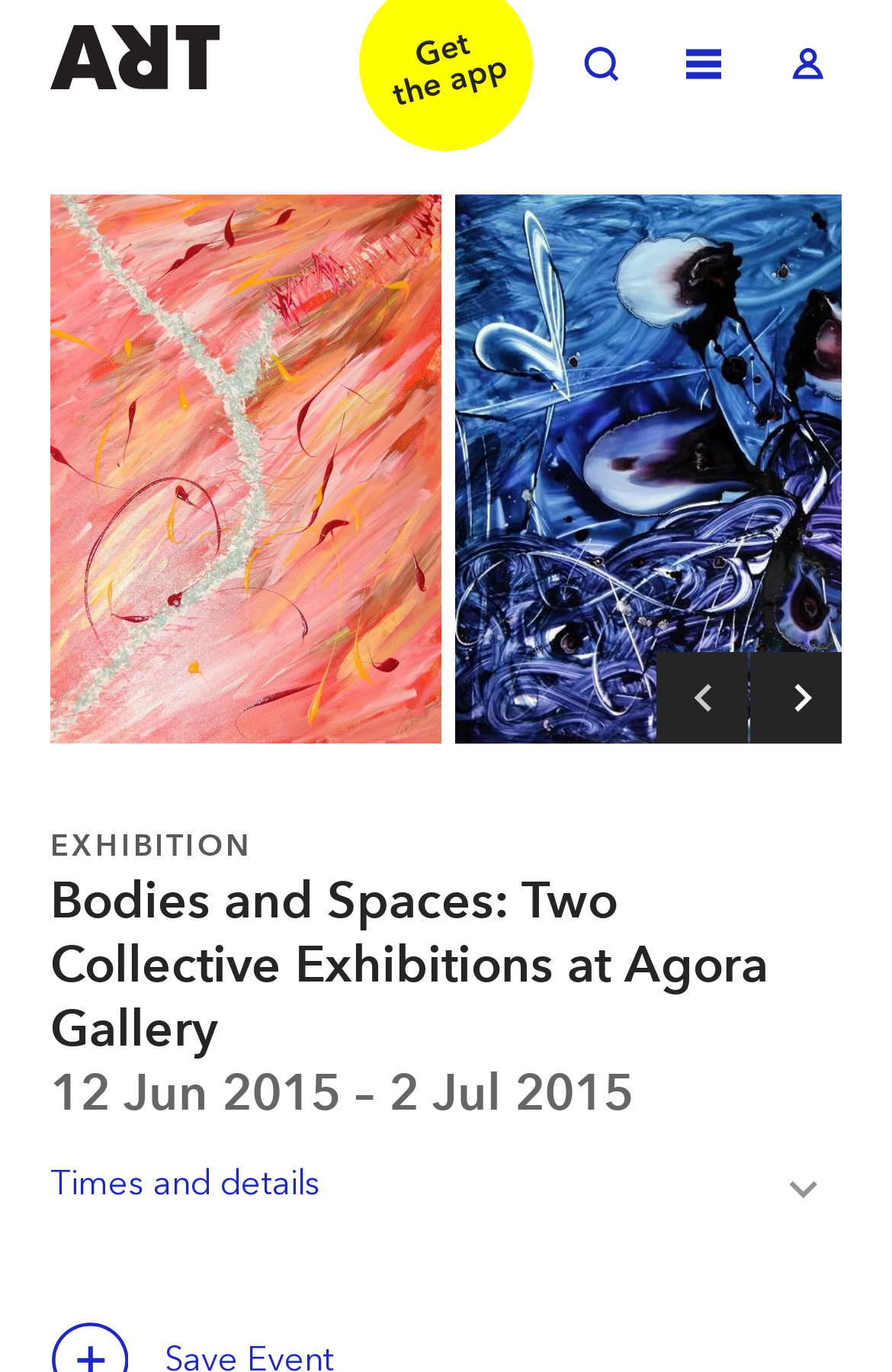Give a one-word or one-phrase response to the question: 
What is the name of the exhibition?

Bodies and Spaces